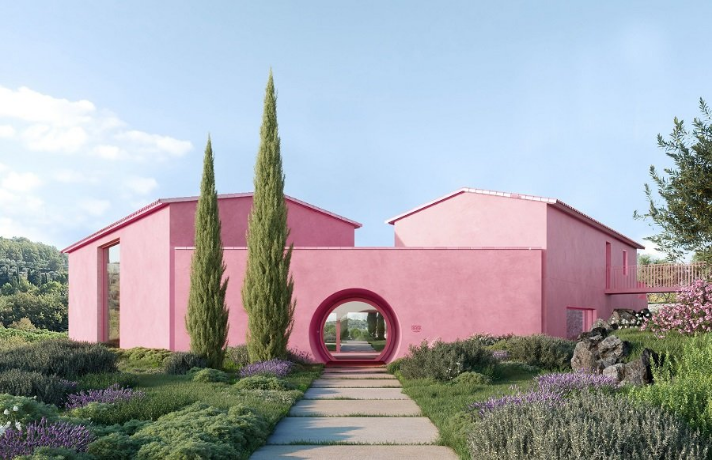Generate a comprehensive caption that describes the image.

This captivating image features the recently inaugurated ecological horticultural site, Le Domaine de la Rose, owned by the prestige beauty brand Lancôme. Characterized by its striking pink exterior, the architecture harmonizes beautifully with the lush surroundings. Tall cypress trees frame the entrance, leading to a gently curved pathway that invites visitors into the vibrant landscape. The site spans 9.8 acres and is designed to cultivate roses and other perfume plants using sustainable methods, reflecting a commitment to environmental stewardship. This innovative initiative aims to blend beauty with sustainability and will open to the public in June 2022 for those looking to explore the art of fragrance creation.